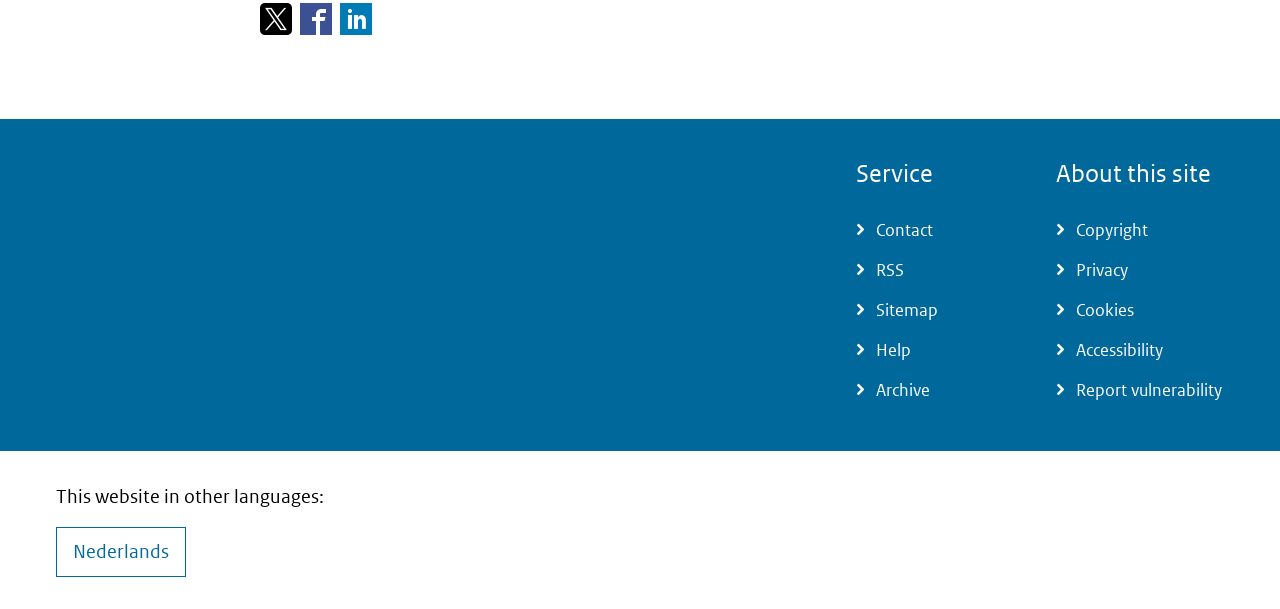What is the second link in the top section?
Refer to the image and answer the question using a single word or phrase.

RSS